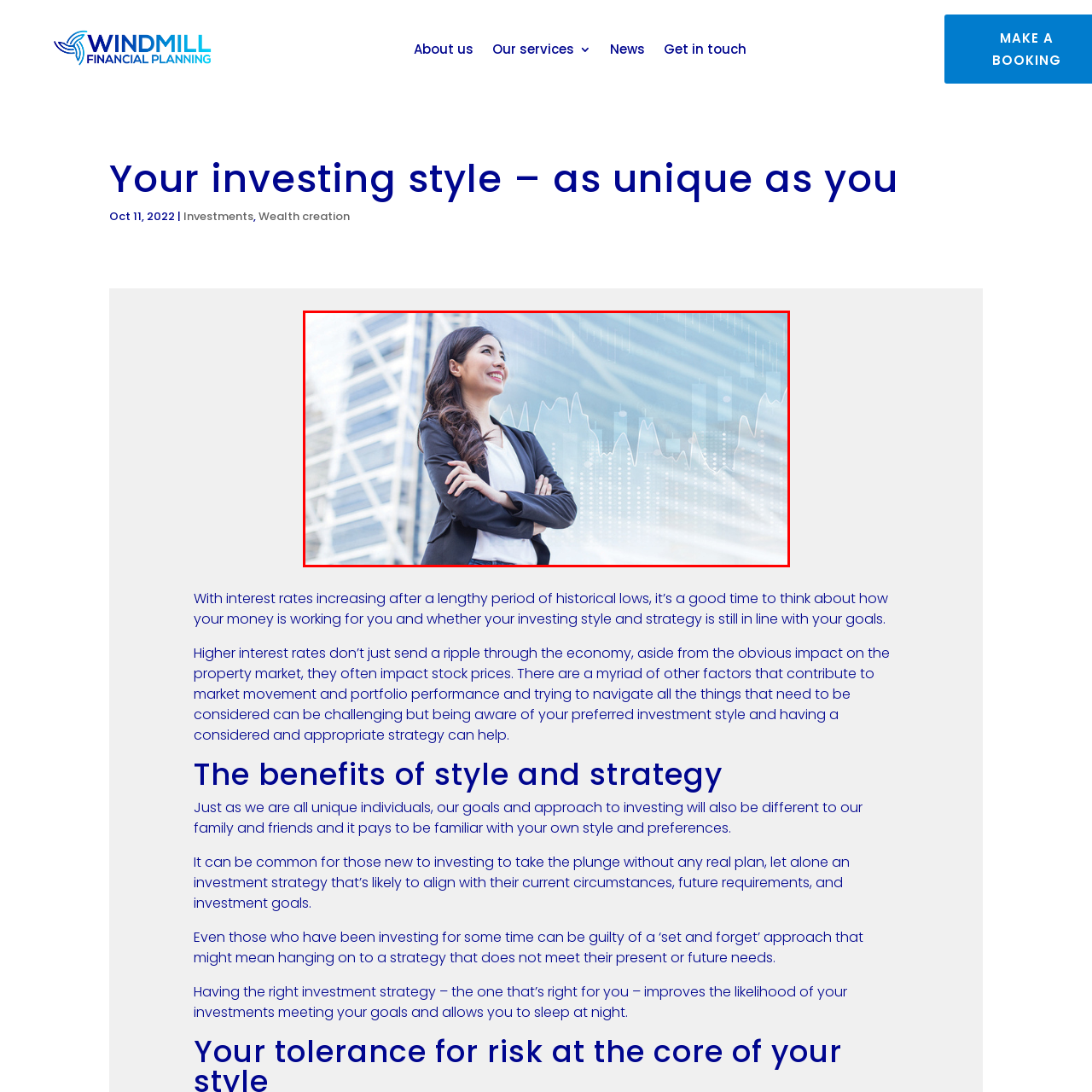Craft a comprehensive description of the image located inside the red boundary.

The image features a confident woman standing with her arms crossed, smiling warmly as she gazes upwards. She is dressed in a sleek black blazer over a white top, embodying a professional yet approachable demeanor. Behind her, a modern architectural backdrop and an overlay of financial graphs and data points subtly suggest themes of investment and financial growth. This visual reinforces the concept of personalized investment strategies in the context of financial planning, emphasizing that each individual's style and approach to investing can be unique and tailored to their specific goals. The image encapsulates the message that understanding one's investing style is crucial, especially in an evolving economic landscape.